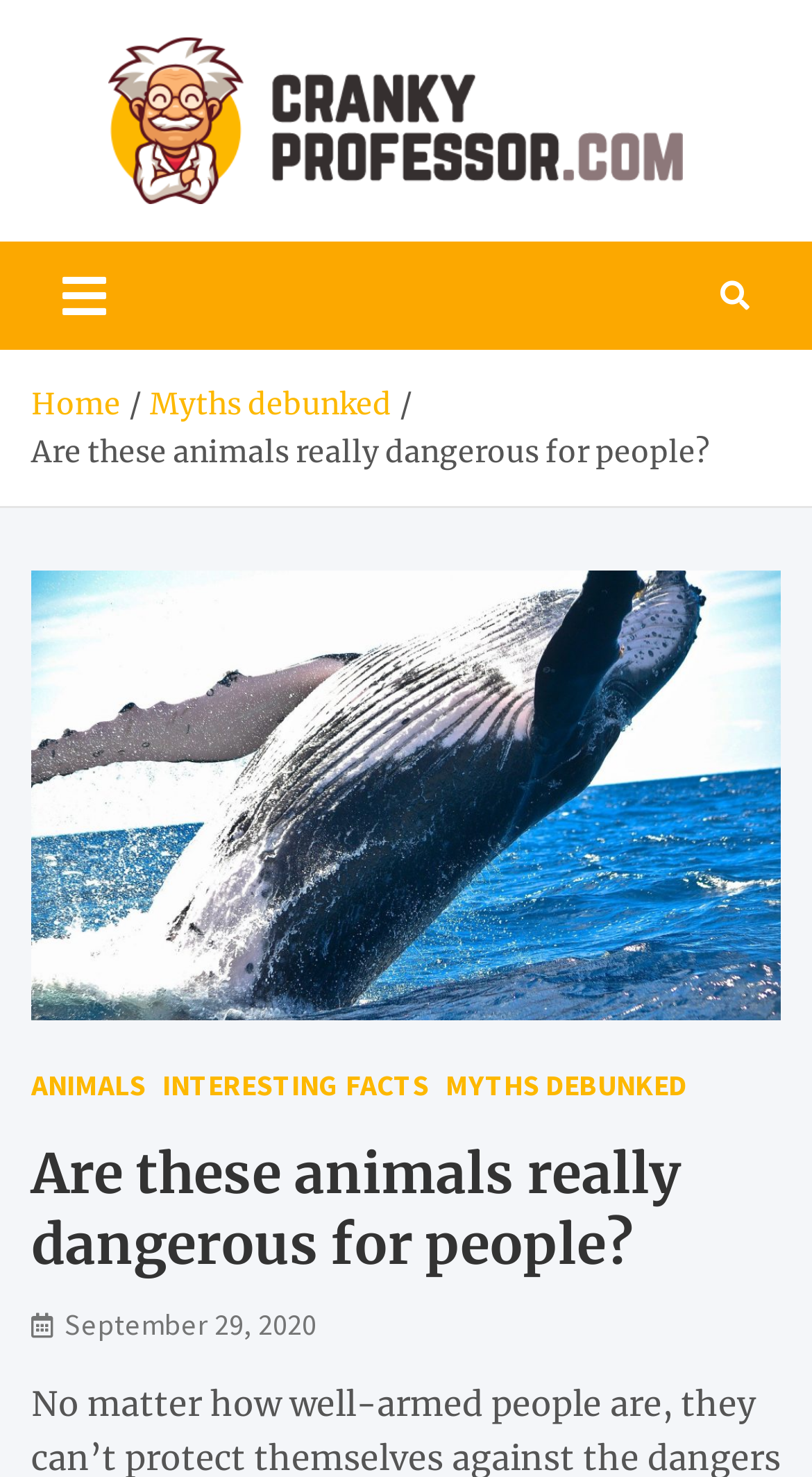Determine the bounding box coordinates of the clickable region to carry out the instruction: "go to homepage".

[0.038, 0.261, 0.149, 0.287]